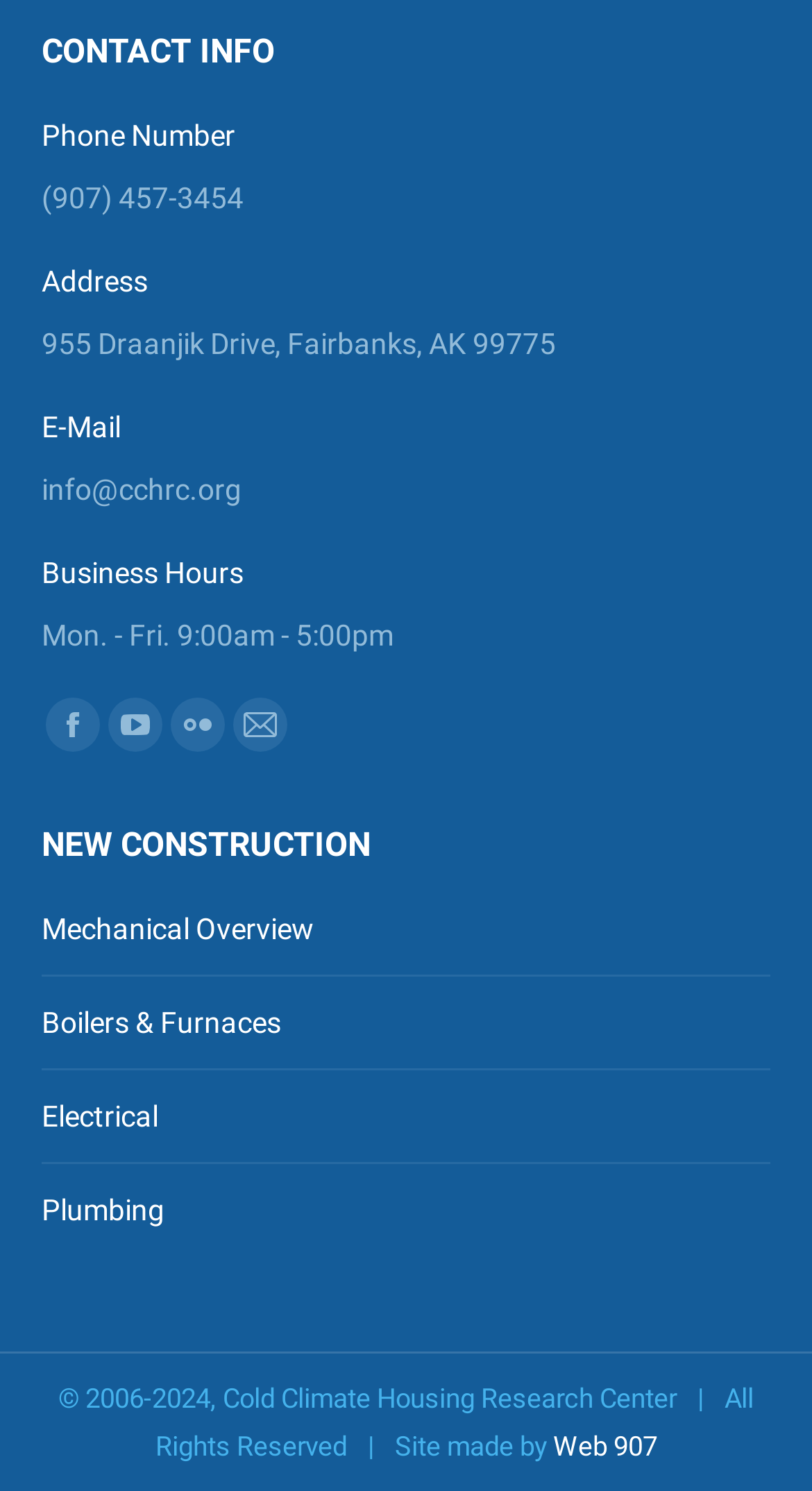Based on the image, provide a detailed and complete answer to the question: 
What is the phone number of the Cold Climate Housing Research Center?

I found the phone number by looking at the 'CONTACT INFO' section, where it is listed as '(907) 457-3454'.